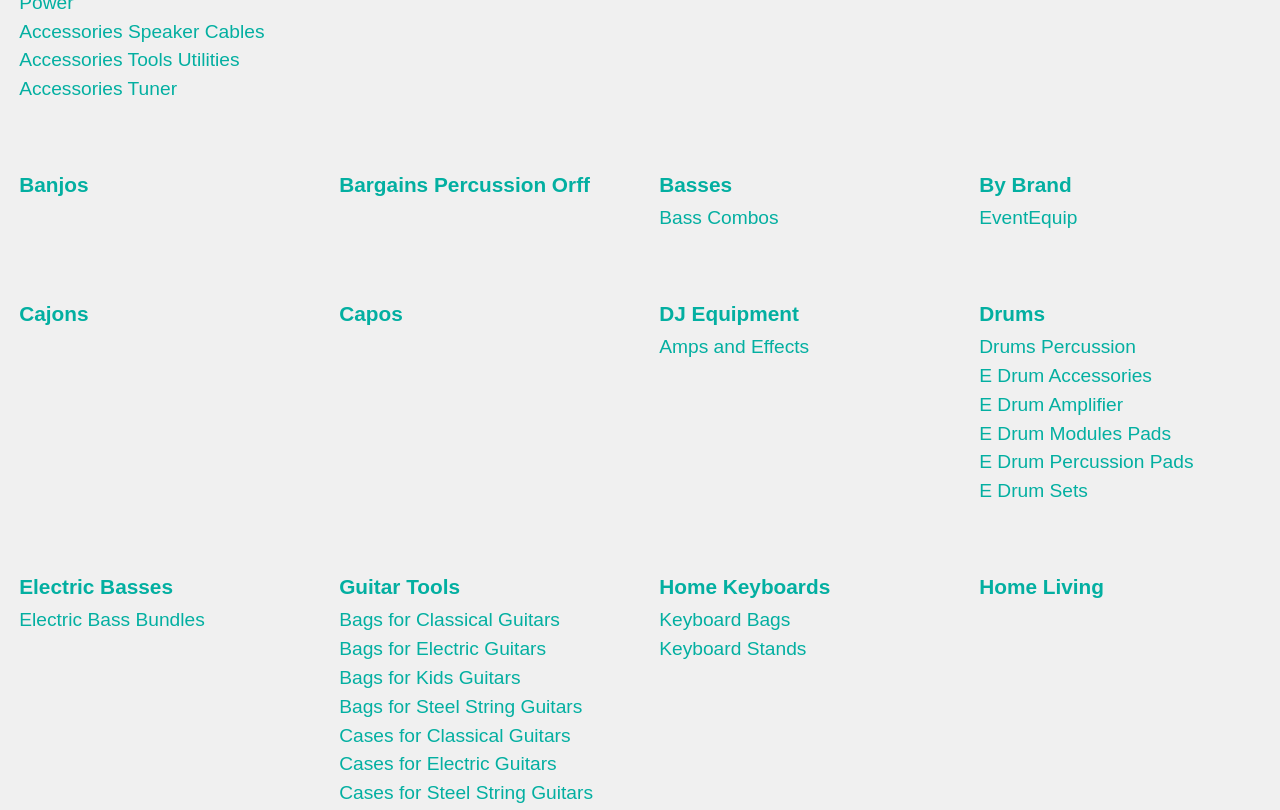Analyze the image and deliver a detailed answer to the question: What type of products are listed on this webpage?

Based on the various headings and links on the webpage, such as 'Banjos', 'Basses', 'Drums', 'Guitar Tools', and 'Home Keyboards', it appears that this webpage is listing different types of musical instruments and related accessories.